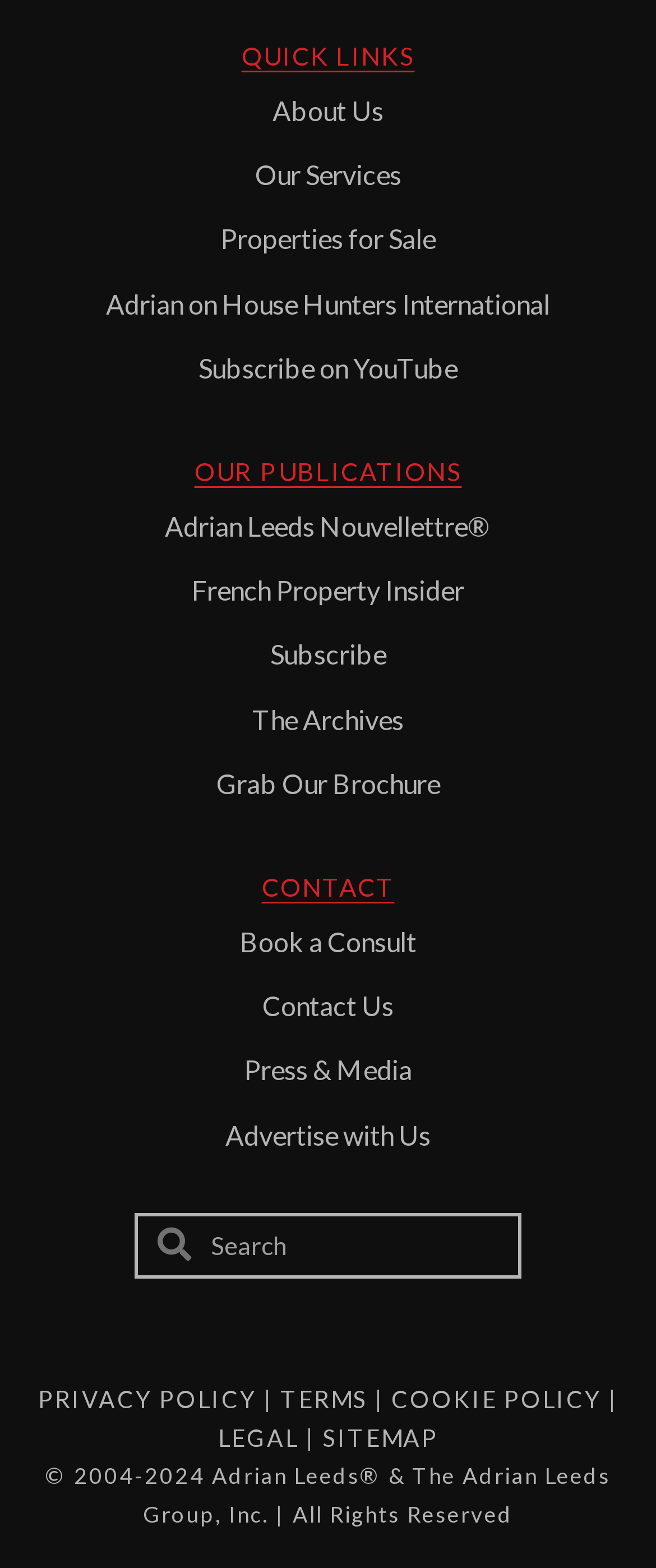Determine the bounding box coordinates for the region that must be clicked to execute the following instruction: "Read the PRIVACY POLICY".

[0.058, 0.883, 0.391, 0.901]